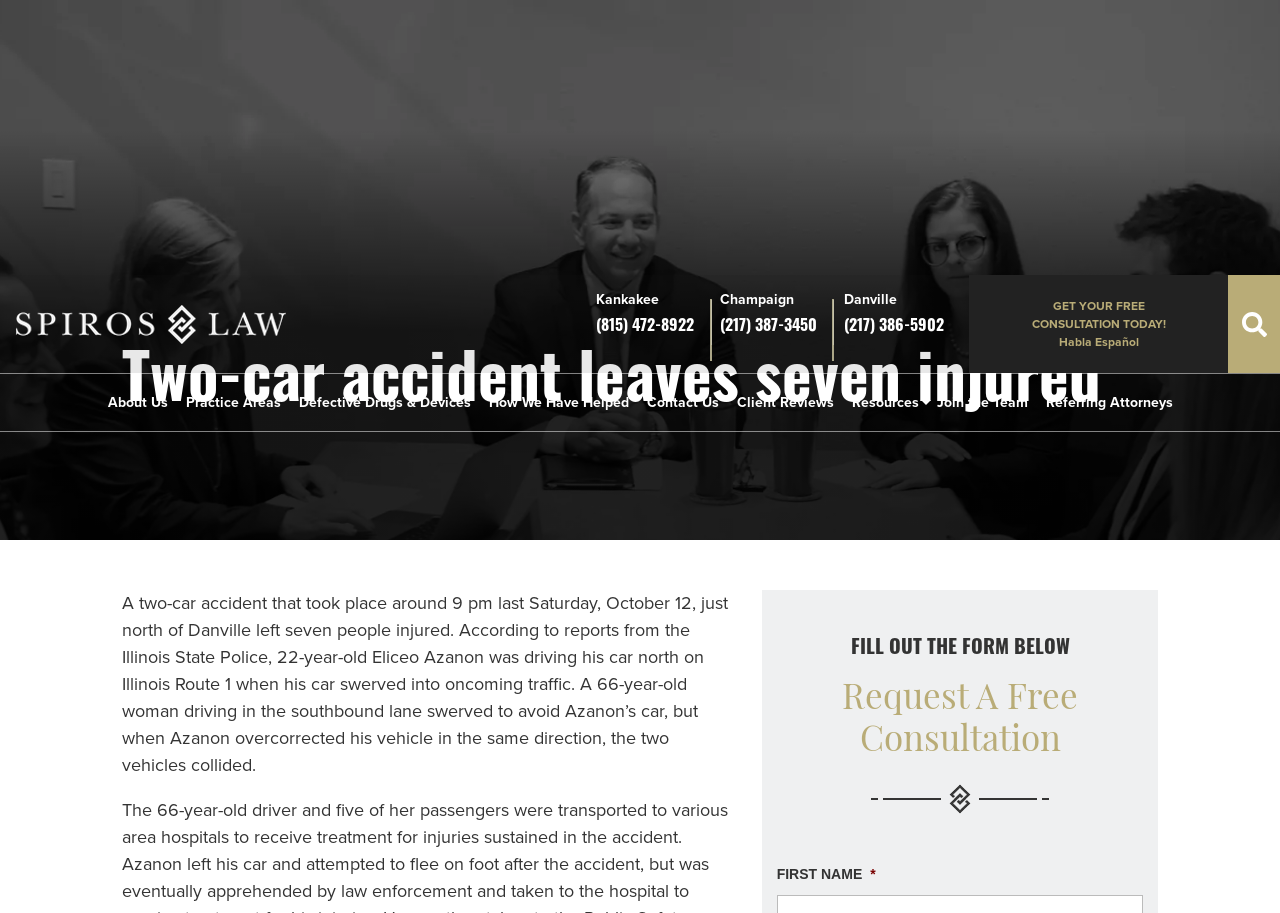Show the bounding box coordinates for the element that needs to be clicked to execute the following instruction: "Call the phone number". Provide the coordinates in the form of four float numbers between 0 and 1, i.e., [left, top, right, bottom].

[0.465, 0.044, 0.542, 0.066]